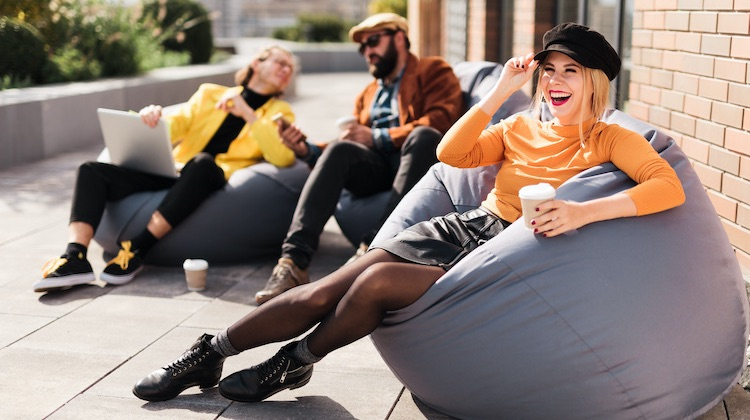What are the two colleagues in the background doing?
From the image, respond with a single word or phrase.

engaging with their devices